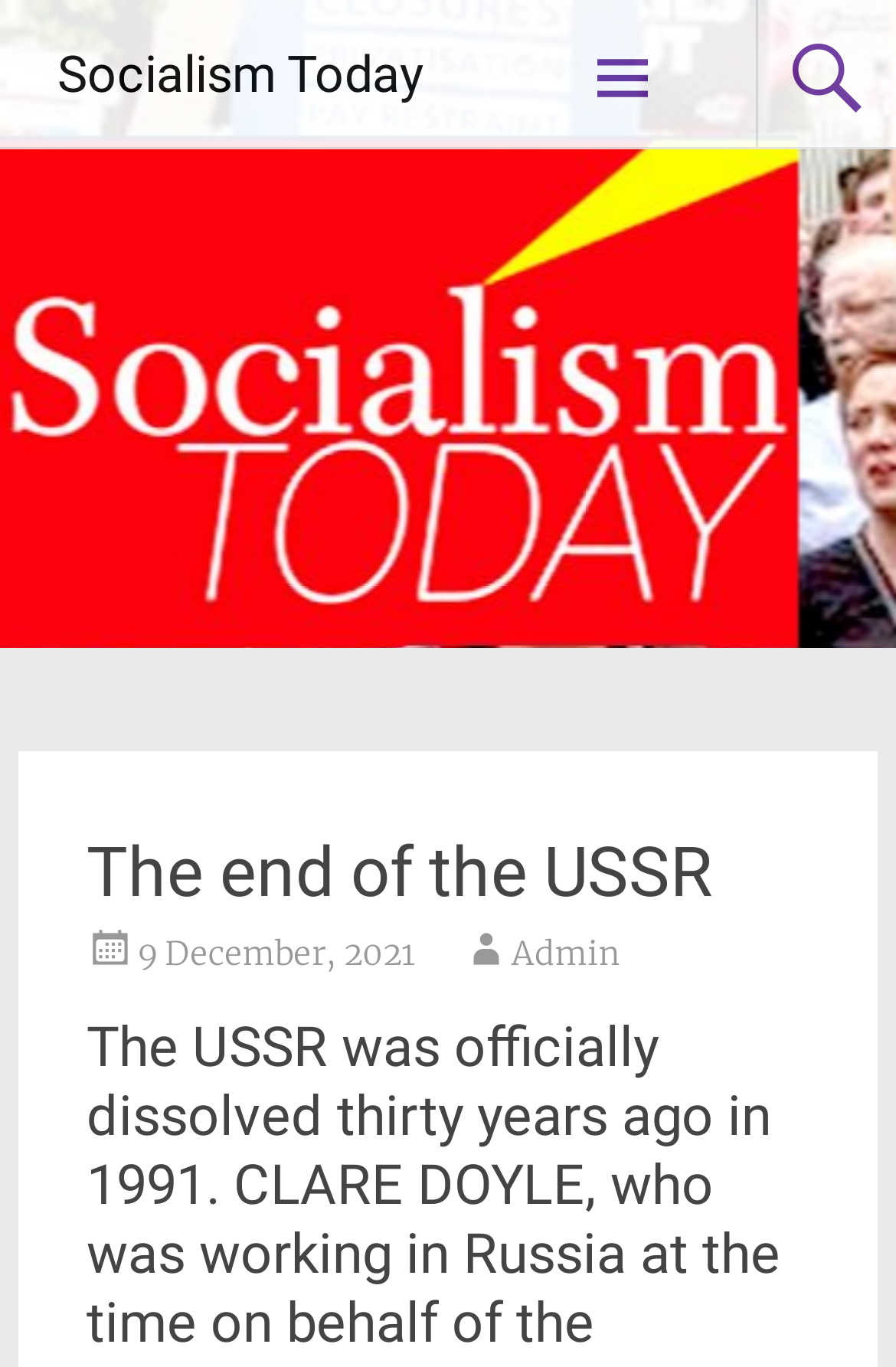Please provide the bounding box coordinates for the UI element as described: "Socialism Today". The coordinates must be four floats between 0 and 1, represented as [left, top, right, bottom].

[0.064, 0.034, 0.472, 0.076]